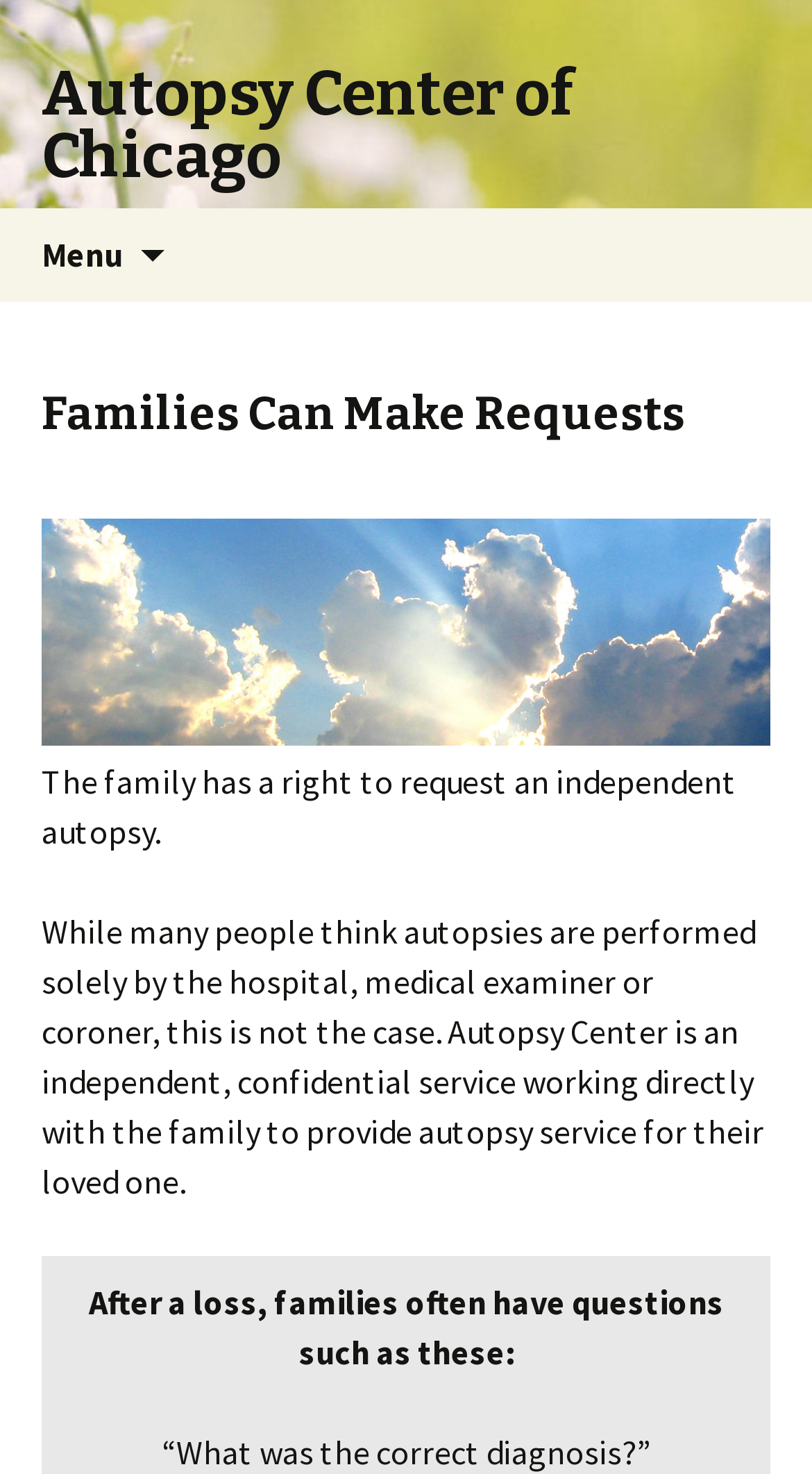What is the primary heading on this webpage?

Autopsy Center of Chicago